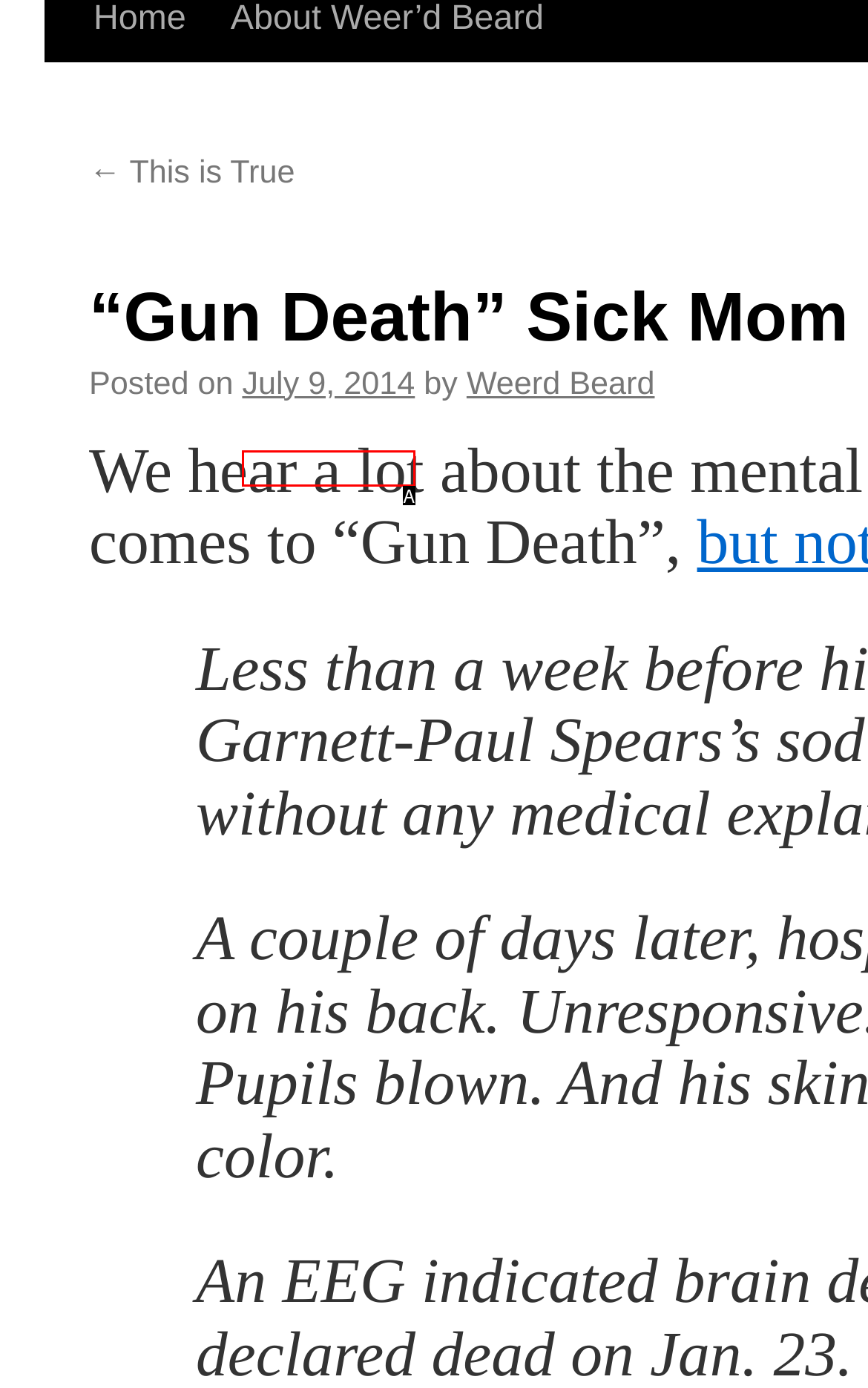Find the UI element described as: July 9, 2014
Reply with the letter of the appropriate option.

A